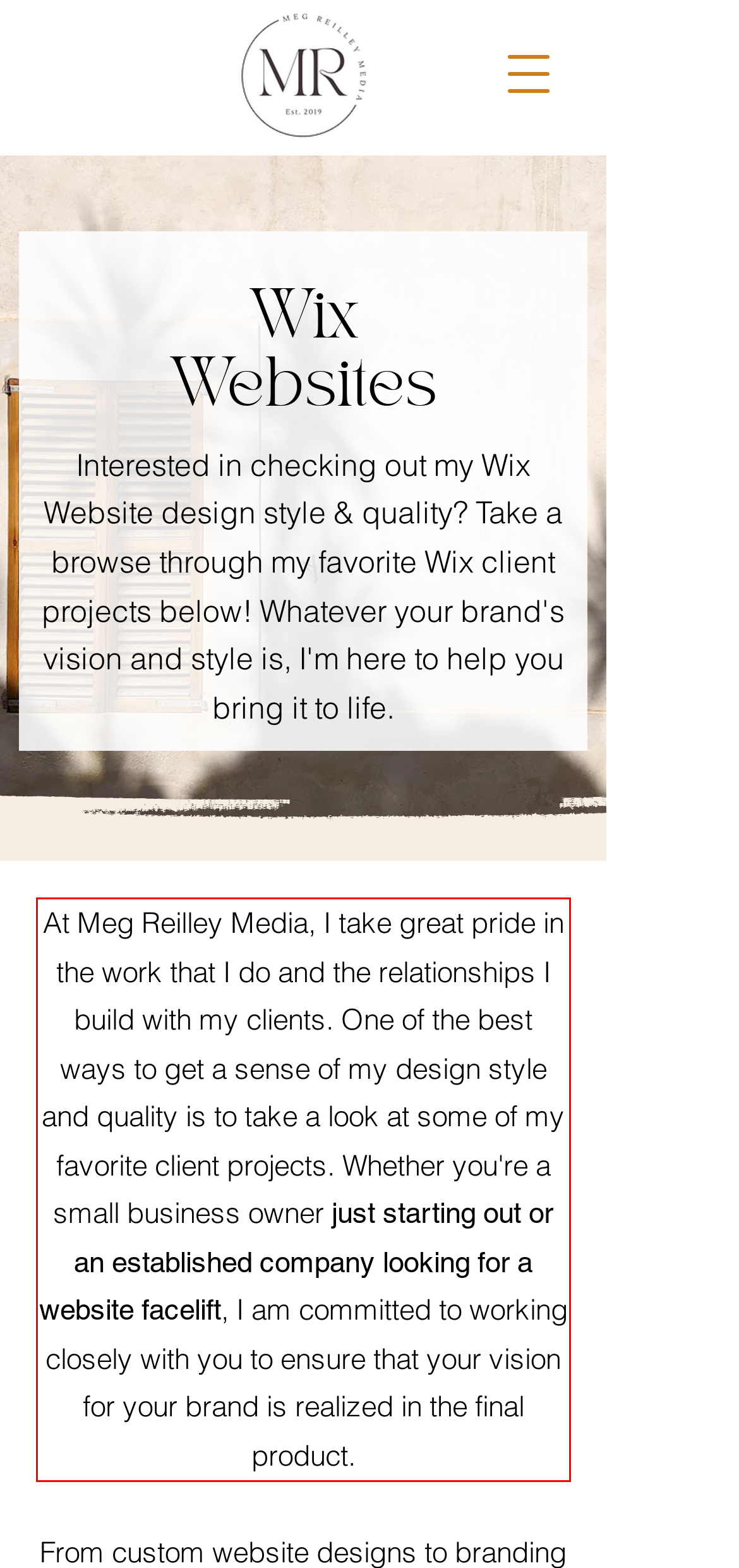Examine the screenshot of the webpage, locate the red bounding box, and generate the text contained within it.

At Meg Reilley Media, I take great pride in the work that I do and the relationships I build with my clients. One of the best ways to get a sense of my design style and quality is to take a look at some of my favorite client projects. Whether you're a small business owner just starting out or an established company looking for a website facelift, I am committed to working closely with you to ensure that your vision for your brand is realized in the final product.